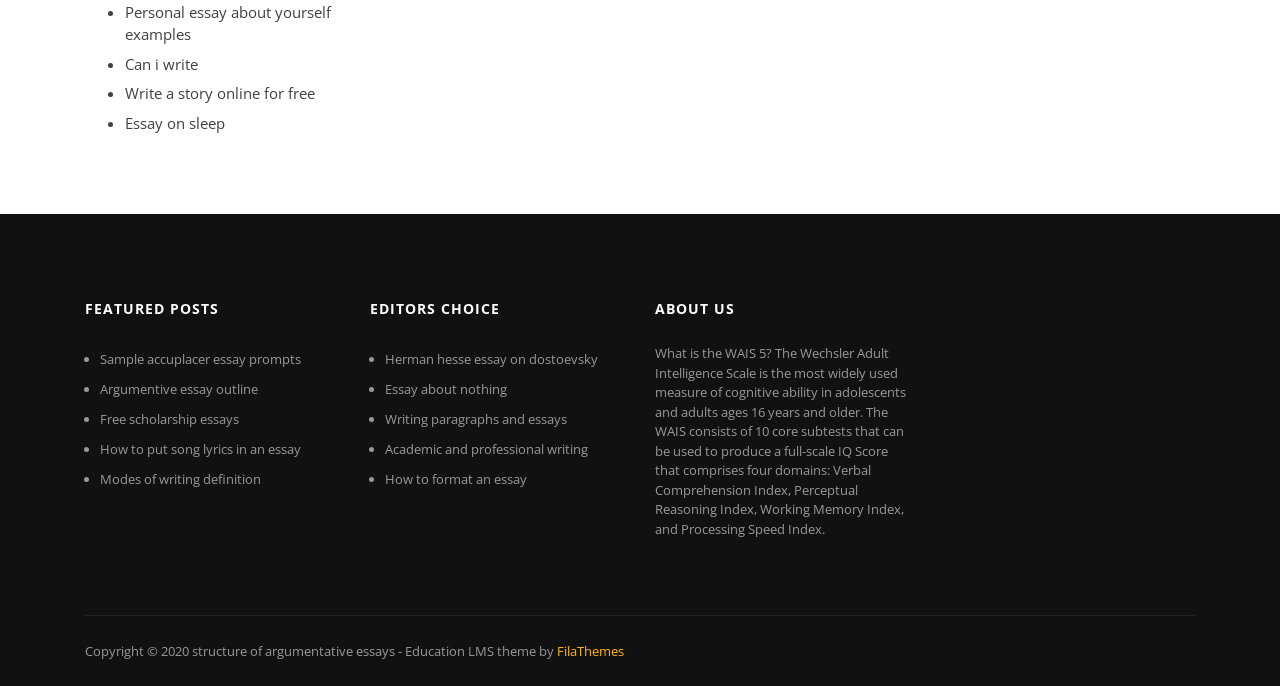Can you show the bounding box coordinates of the region to click on to complete the task described in the instruction: "Click on 'Personal essay about yourself examples'"?

[0.098, 0.002, 0.259, 0.064]